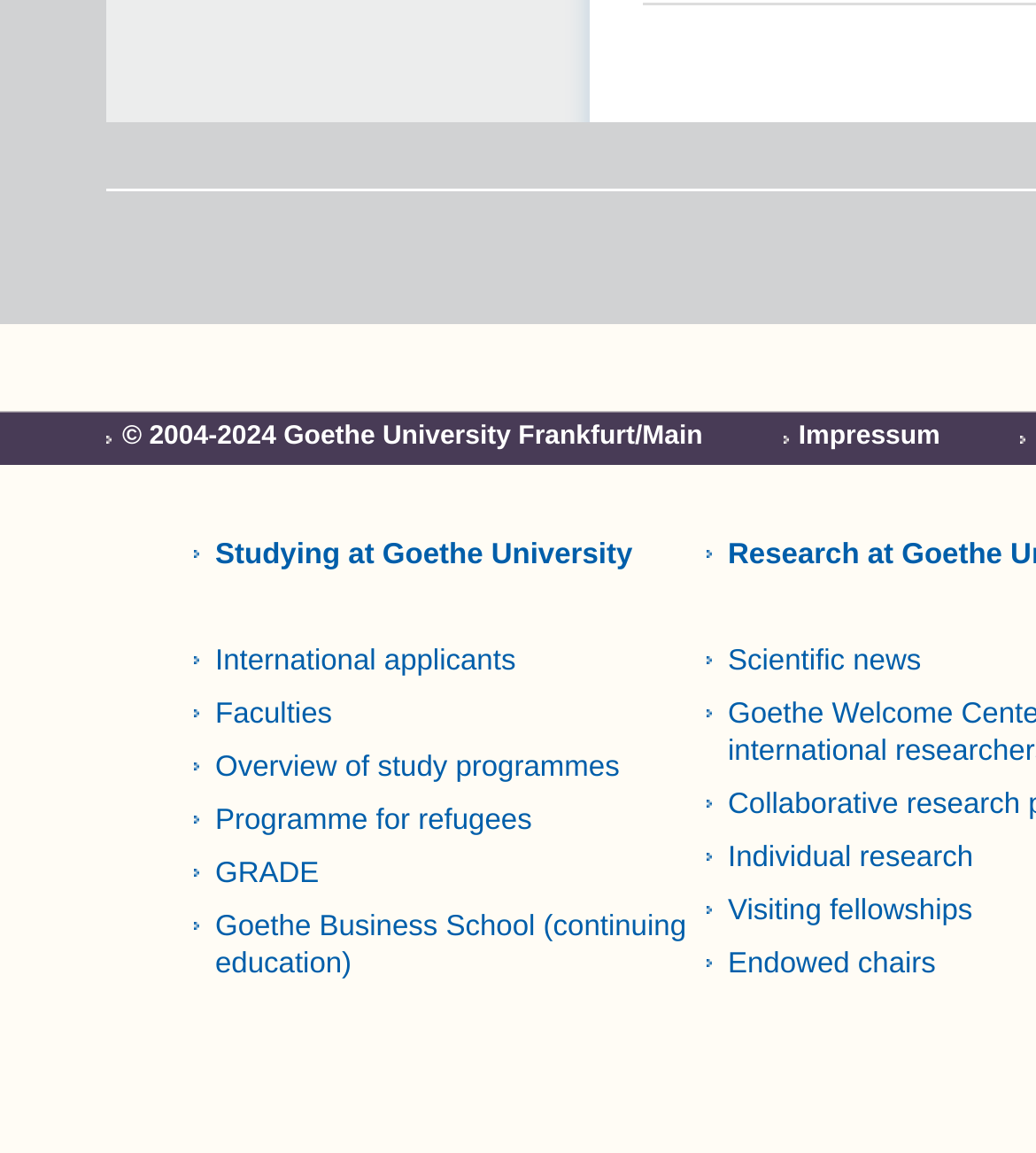Answer briefly with one word or phrase:
What type of education is offered?

Higher education